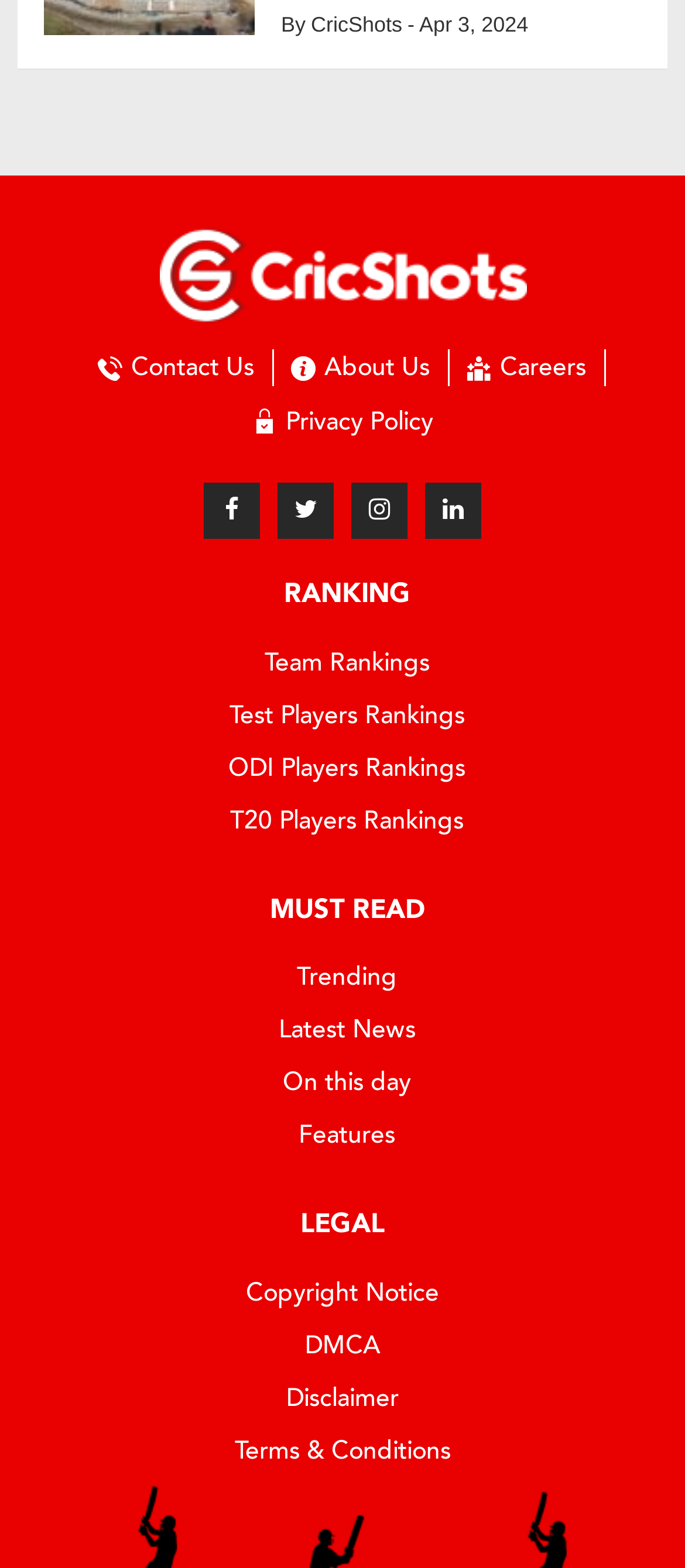Identify the bounding box coordinates of the element to click to follow this instruction: 'Click on the CricShots link'. Ensure the coordinates are four float values between 0 and 1, provided as [left, top, right, bottom].

[0.454, 0.007, 0.587, 0.026]